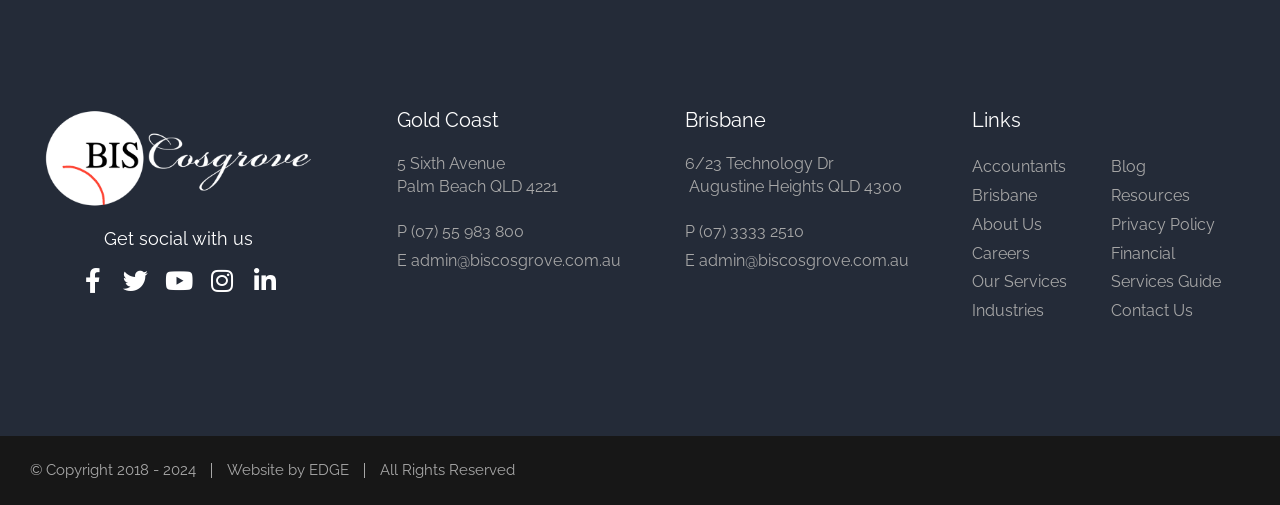Given the description of a UI element: "P (07) 55 983 800", identify the bounding box coordinates of the matching element in the webpage screenshot.

[0.31, 0.432, 0.519, 0.489]